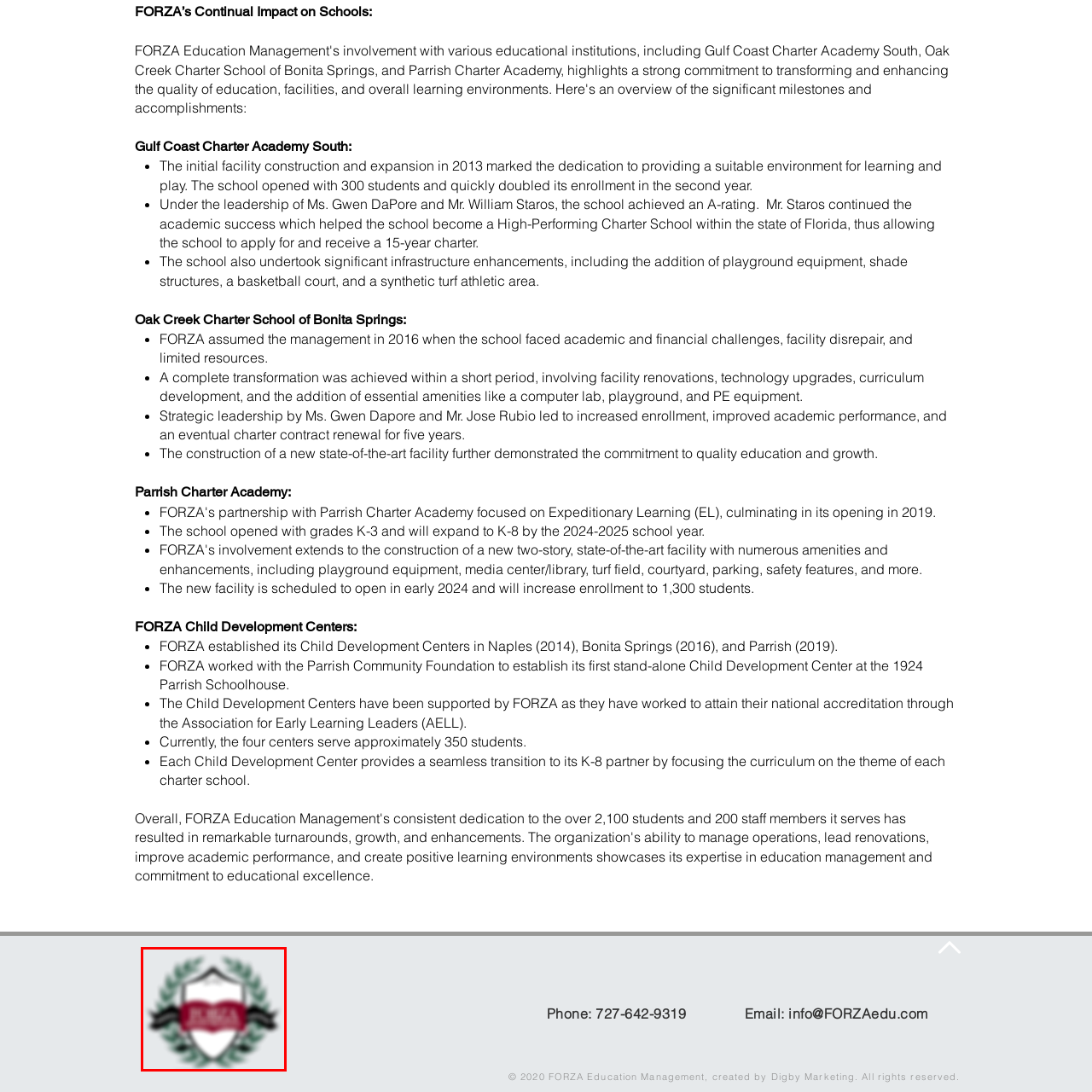Provide an extensive and detailed caption for the image section enclosed by the red boundary.

The image features the emblem of FORZA Education Management, which is characterized by a stylized shield framed by a leafy wreath. The shield prominently displays the name "FORZA," suggesting strength and support in educational endeavors. This emblem symbolizes the organization's commitment to improving educational environments and outcomes, particularly in charter schools and child development centers in Florida. The design elements convey a sense of professionalism and dedication to nurturing young minds through quality education.